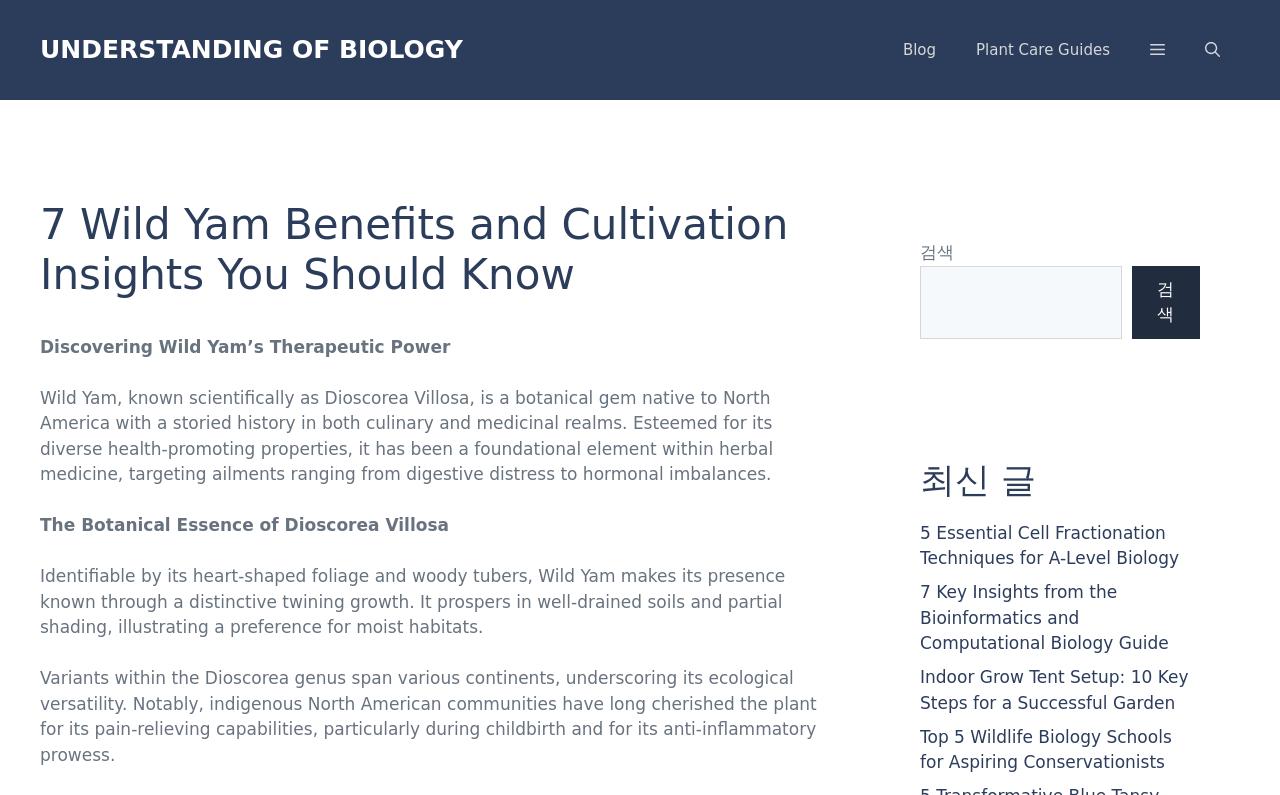What is the purpose of the search box?
Look at the image and respond with a single word or a short phrase.

To search